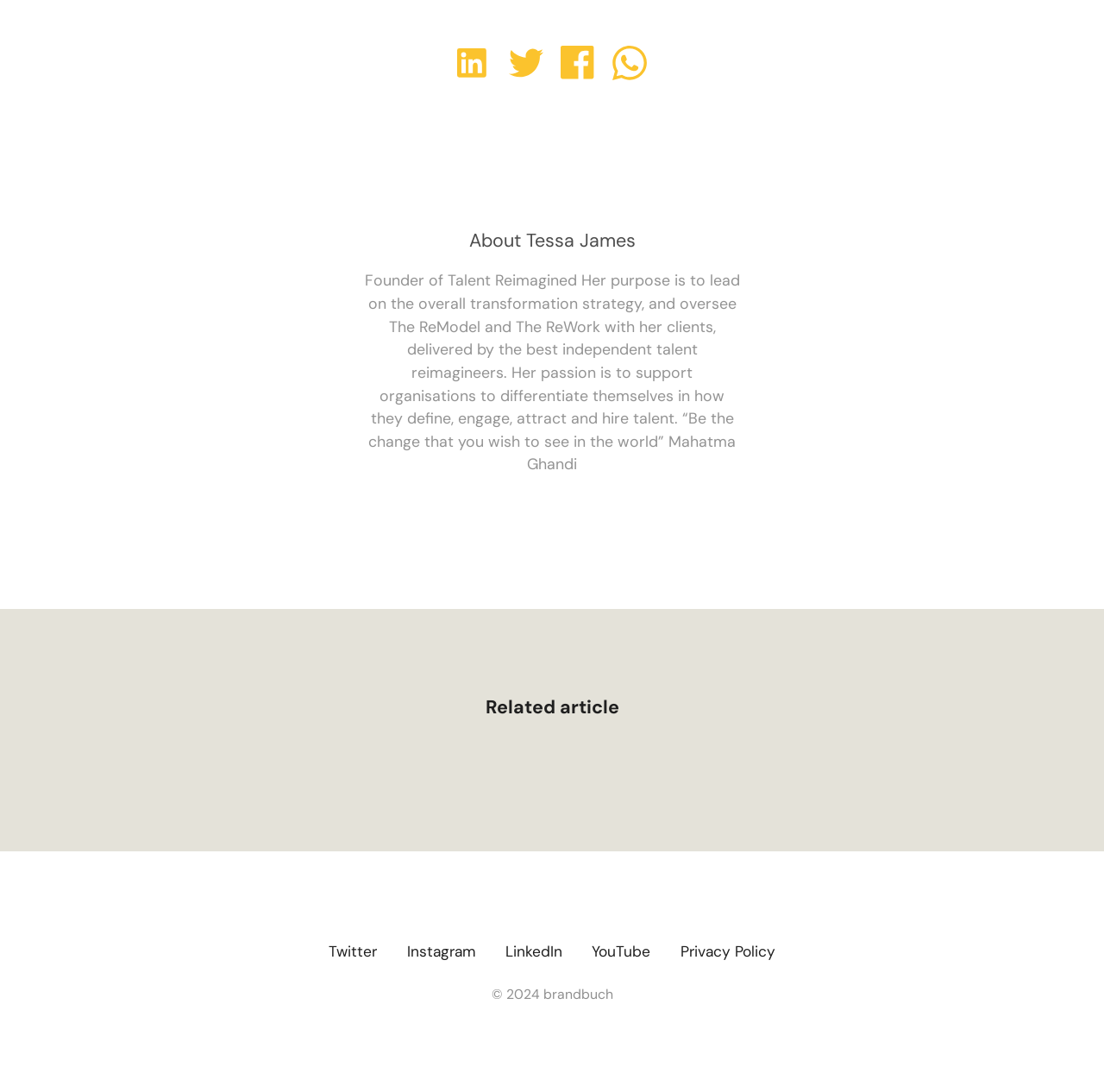Find and indicate the bounding box coordinates of the region you should select to follow the given instruction: "View related article".

[0.06, 0.638, 0.94, 0.658]